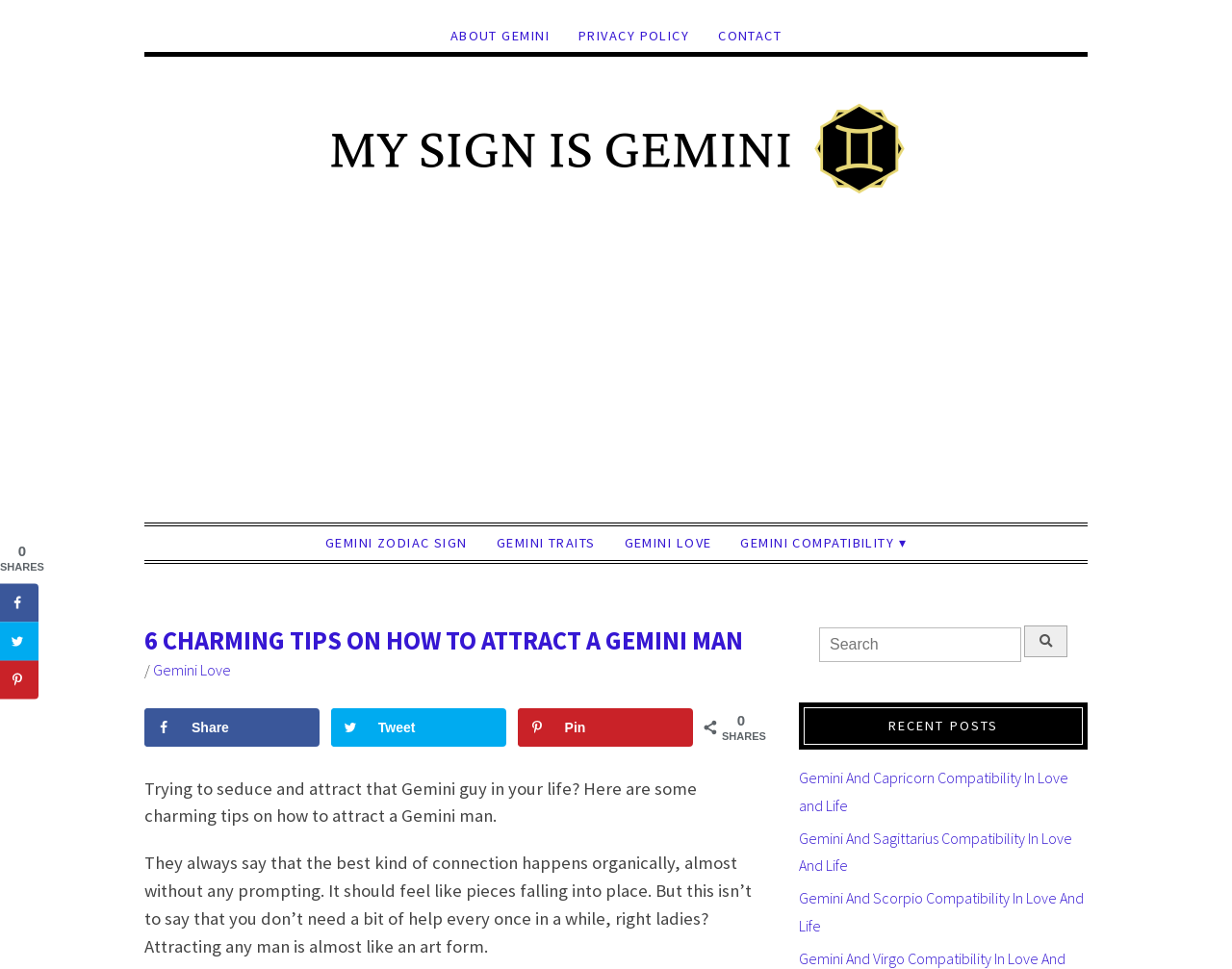Describe all the key features of the webpage in detail.

This webpage is about attracting a Gemini man, with a focus on providing charming tips. At the top, there is a header section with links to "ABOUT GEMINI", "PRIVACY POLICY", and "CONTACT". Below this, there is a logo "My Sign Is Gemini" with an image, followed by an advertisement iframe.

On the left side, there are several links related to Gemini, including "GEMINI ZODIAC SIGN", "GEMINI TRAITS", "GEMINI LOVE", and "GEMINI COMPATIBILITY". Below these links, there is a heading "6 CHARMING TIPS ON HOW TO ATTRACT A GEMINI MAN" with a link to the same title.

The main content of the webpage starts with a brief introduction to attracting a Gemini man, followed by a longer paragraph discussing the art of attracting any man. Below this, there is a section with recent posts, including links to articles about Gemini compatibility with other zodiac signs.

On the right side, there is a social sharing sidebar with buttons to share the content on Facebook, Twitter, and Pinterest. There is also a search box at the top right corner of the webpage.